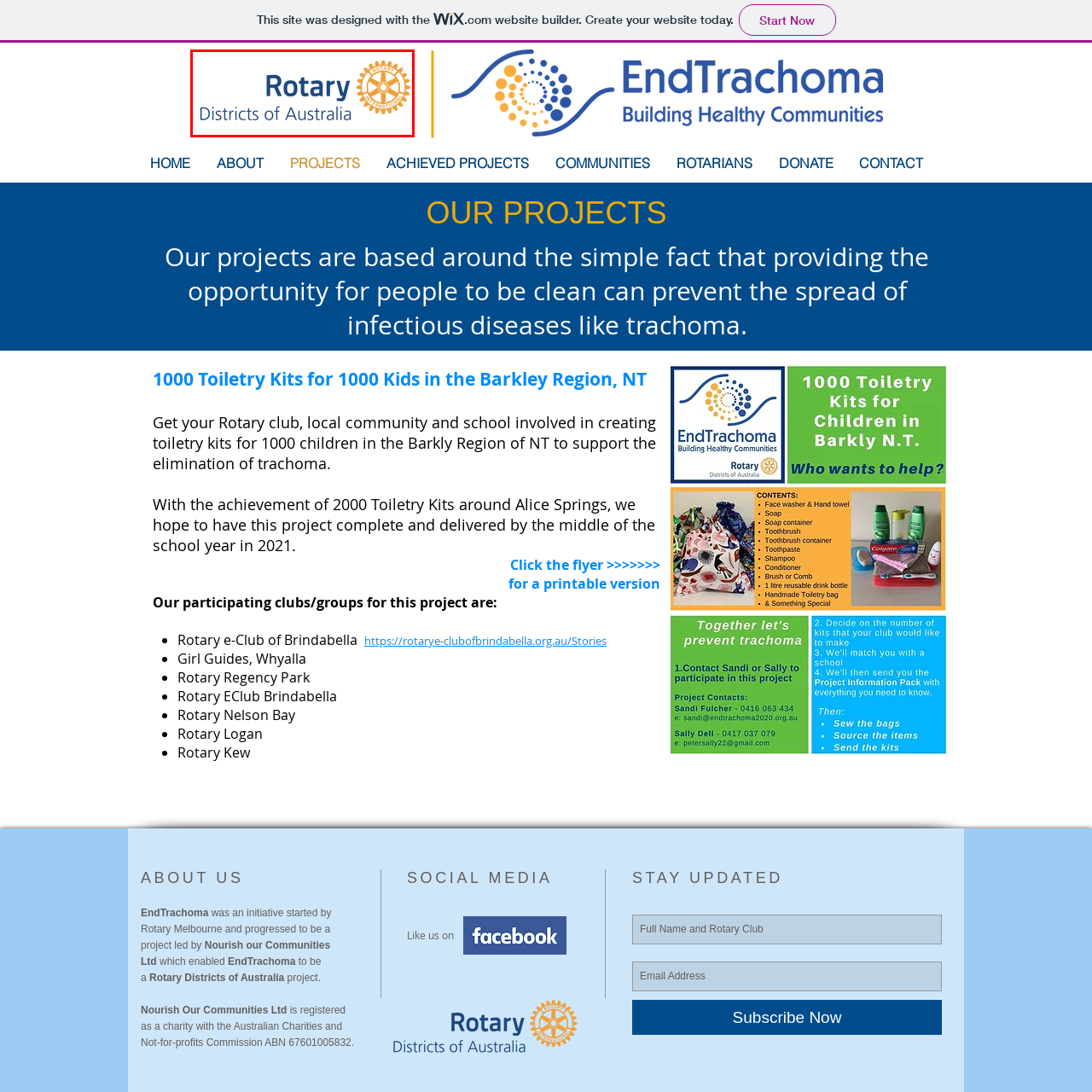What does the Rotary wheel logo symbolize?
Focus on the image highlighted within the red borders and answer with a single word or short phrase derived from the image.

Service, community engagement, and partnership